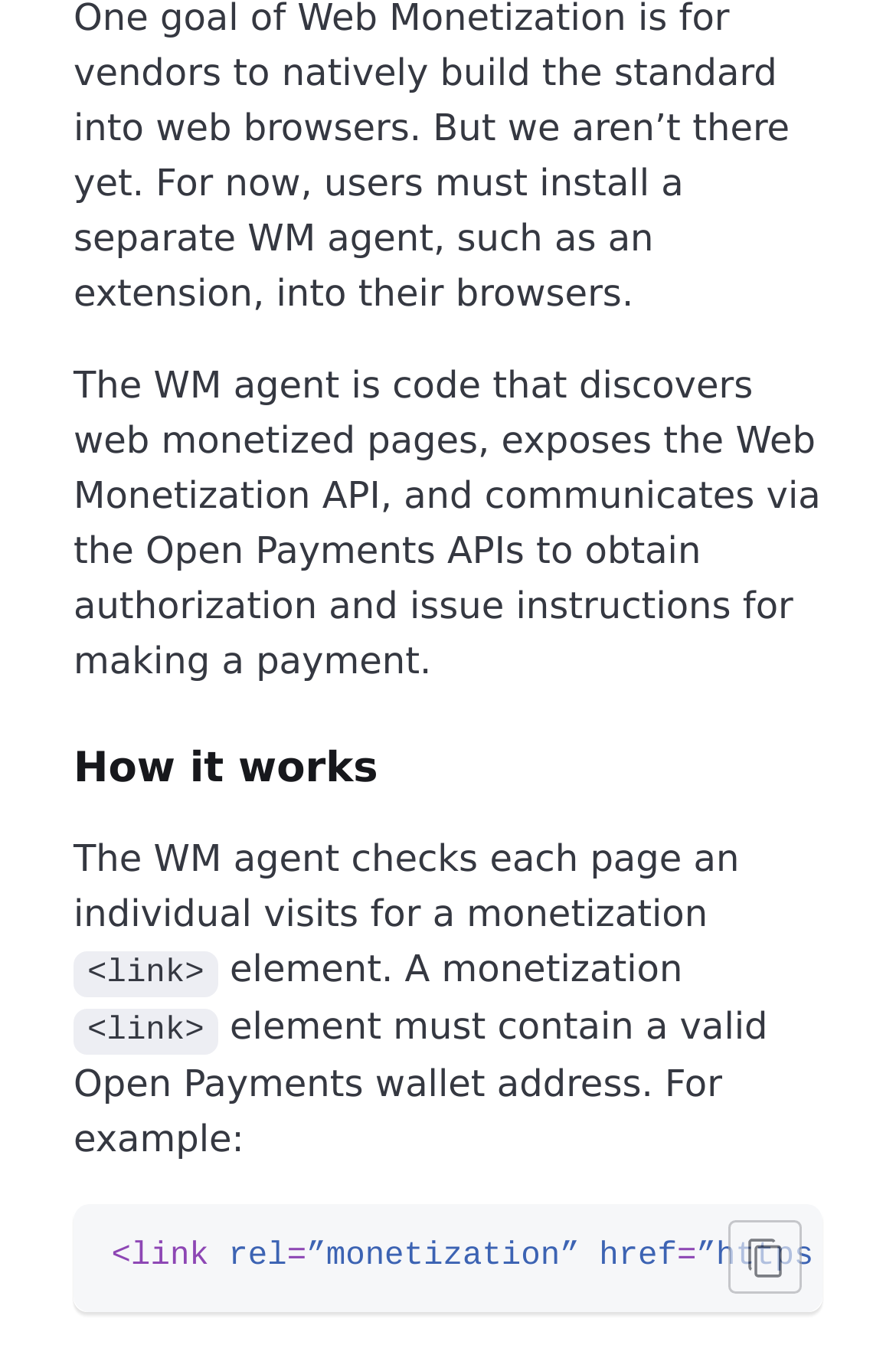Give a short answer to this question using one word or a phrase:
What is required in a monetization element?

Valid Open Payments wallet address